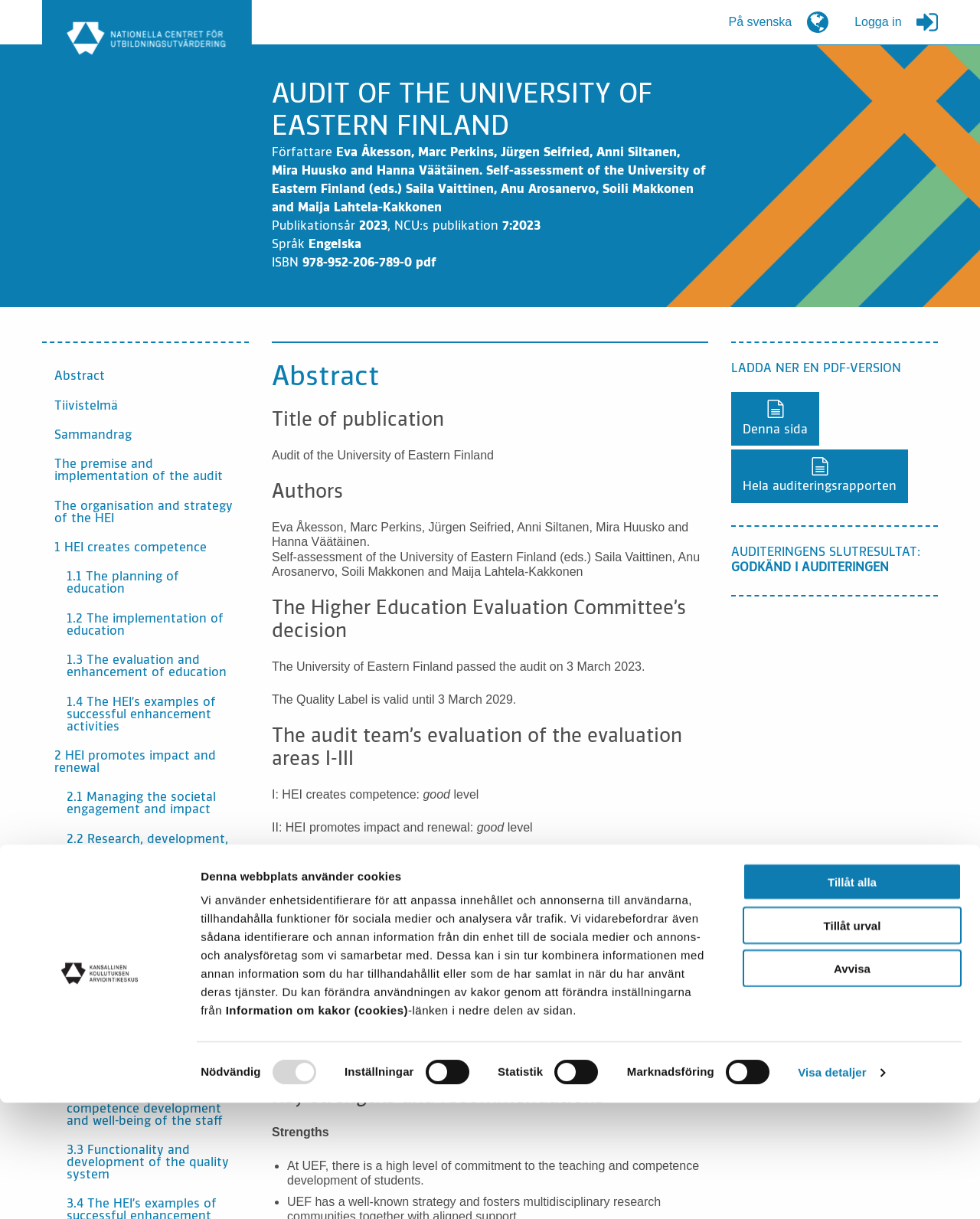Locate the bounding box coordinates of the clickable element to fulfill the following instruction: "Click the 'På svenska' button". Provide the coordinates as four float numbers between 0 and 1 in the format [left, top, right, bottom].

[0.743, 0.009, 0.845, 0.027]